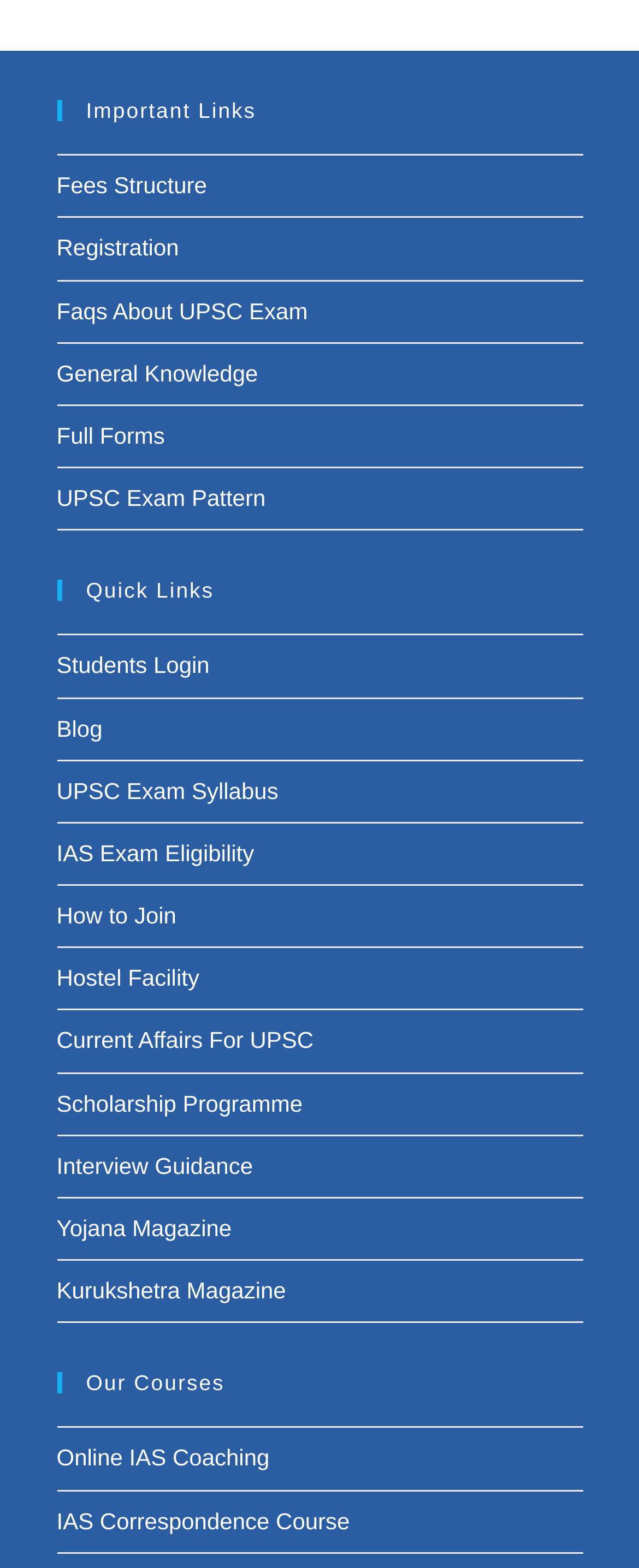Find the bounding box coordinates of the element to click in order to complete this instruction: "Explore online IAS coaching". The bounding box coordinates must be four float numbers between 0 and 1, denoted as [left, top, right, bottom].

[0.088, 0.921, 0.422, 0.938]